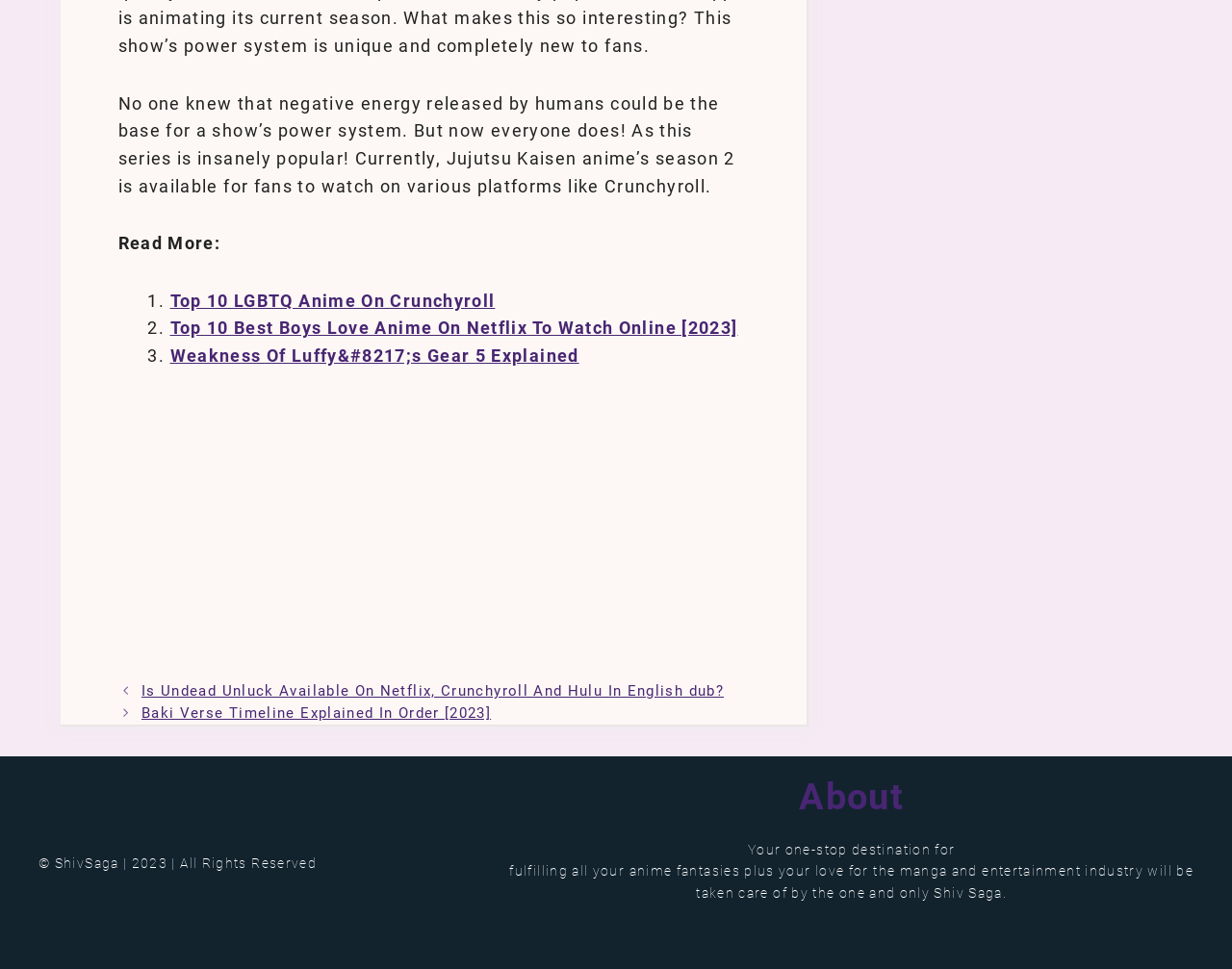What is the year of copyright?
Give a thorough and detailed response to the question.

The copyright information at the bottom of the webpage states '© ShivSaga | 2023 | All Rights Reserved', which indicates that the year of copyright is 2023.